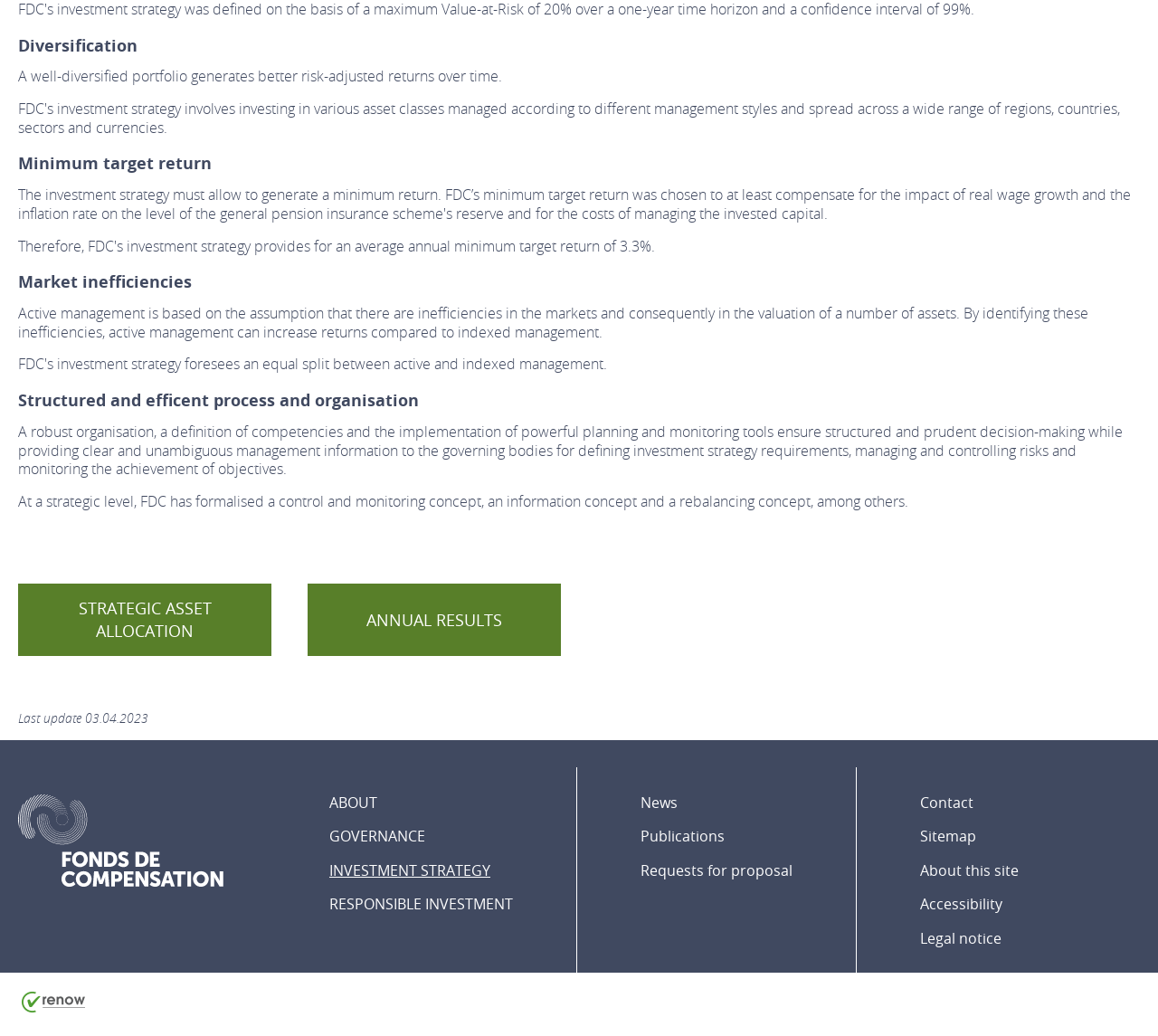When was the webpage last updated?
Answer the question with a thorough and detailed explanation.

The webpage was last updated on '03.04.2023' as indicated by the 'Last update' element at the bottom of the page.